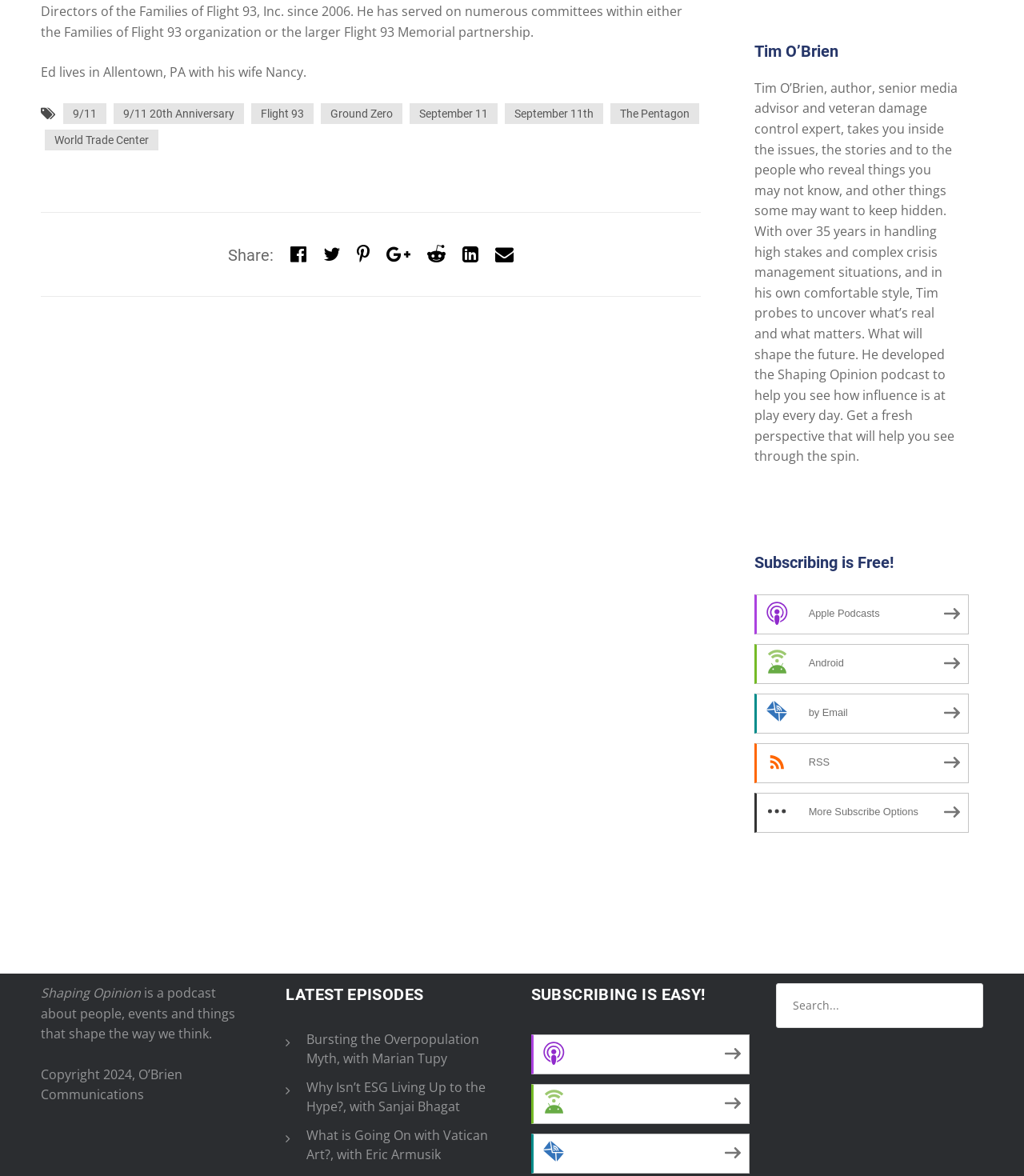What is the purpose of the search box?
Craft a detailed and extensive response to the question.

I found the answer by looking at the search box element located at the bottom of the webpage, which is typically used for searching purposes.